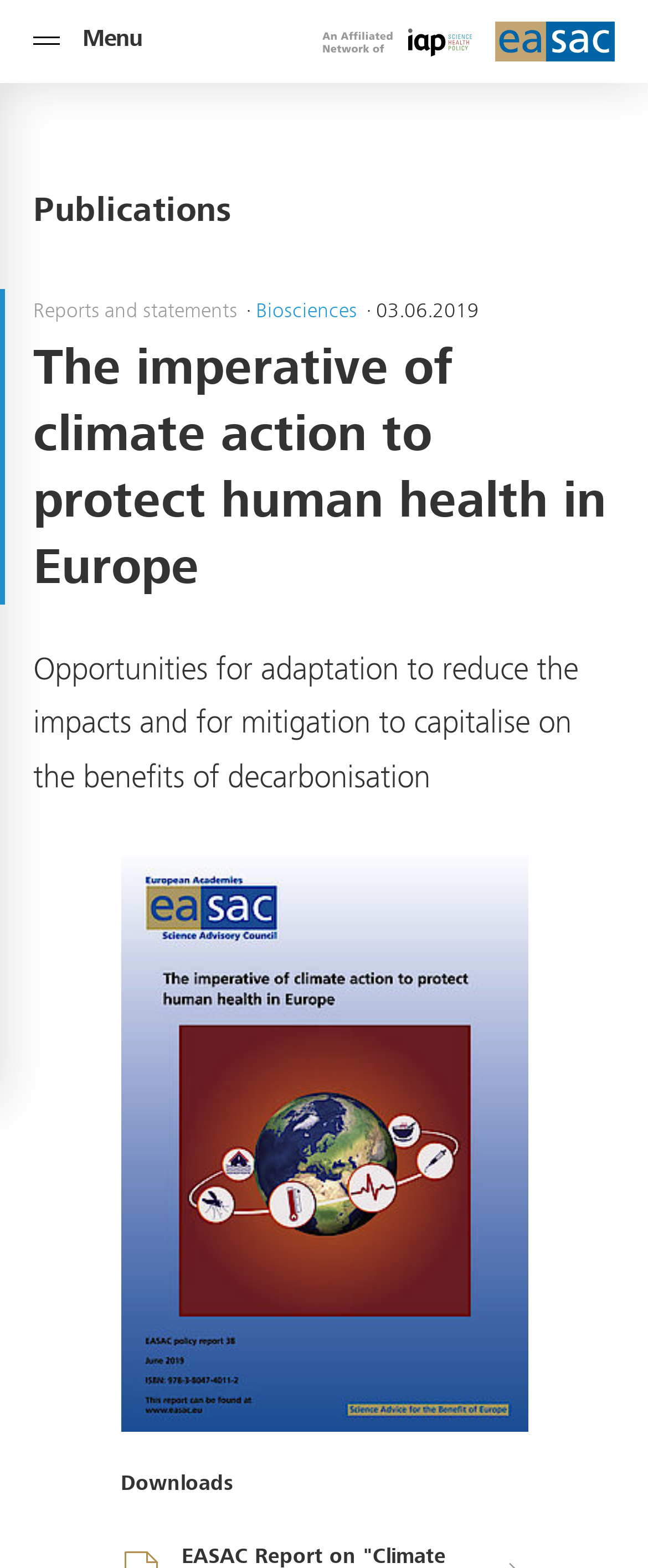Illustrate the webpage with a detailed description.

The webpage appears to be a publication or report page, with a focus on climate action and its impact on human health in Europe. At the top left corner, there is a button labeled "Menu". To the right of the button, there is an image with the logo "IAP". On the top right corner, there is a link to "Home EASAC" accompanied by an image with the "EASAC" logo.

Below the top navigation bar, there is a heading that reads "Publications". Underneath this heading, there are three columns of text. The left column has a heading "Reports and statements", the middle column has a heading "Biosciences", and the right column has a timestamp "03.06.2019". 

Further down the page, there is a main heading that reads "The imperative of climate action to protect human health in Europe". Below this heading, there is a paragraph of text that summarizes the report, stating "Opportunities for adaptation to reduce the impacts and for mitigation to capitalise on the benefits of decarbonisation". 

On the right side of the page, there is a link, and below it, there is a heading that reads "Downloads". Overall, the page appears to be a summary or introduction to a report on climate action and its impact on human health in Europe.